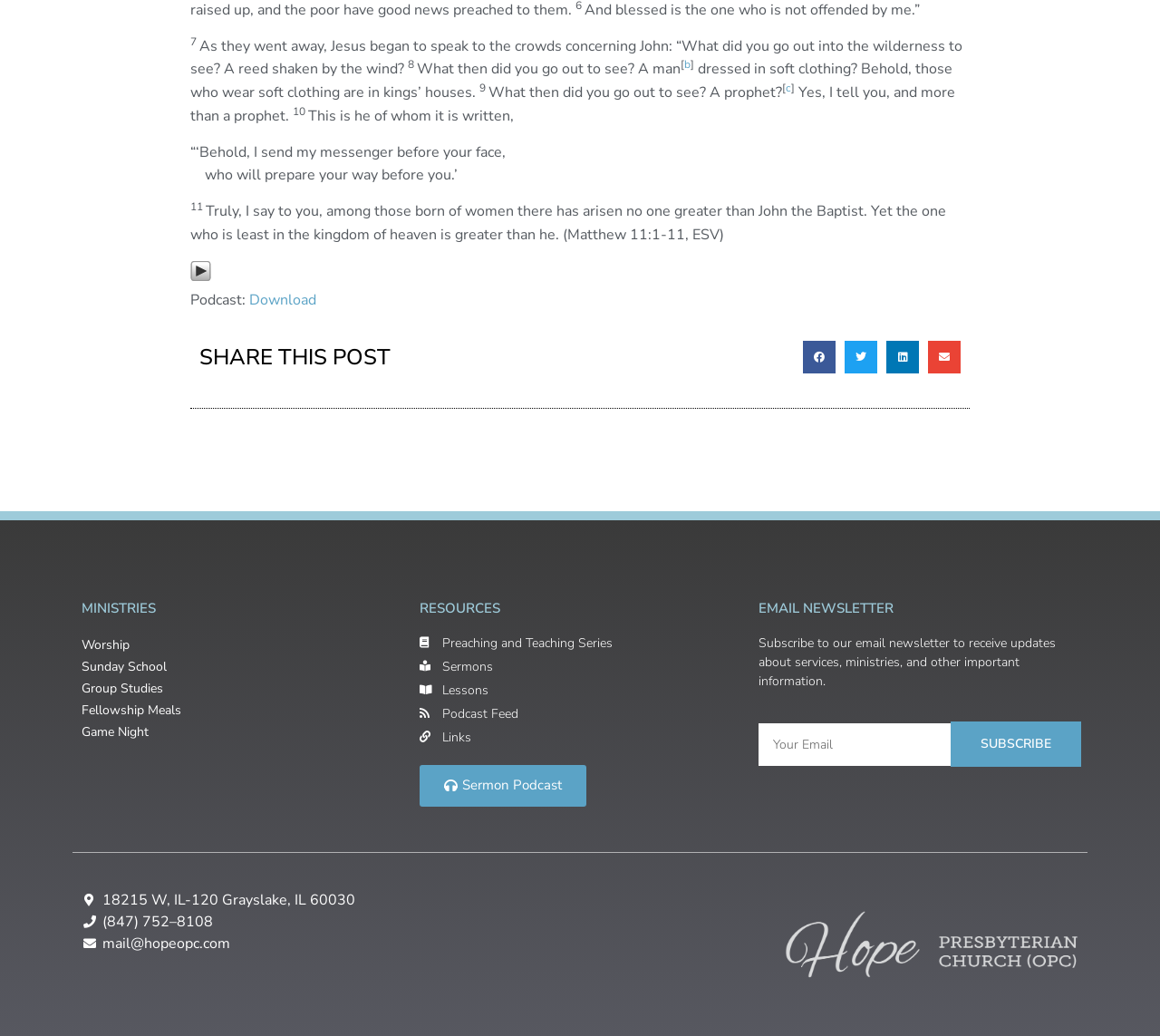What is the scripture reference at the bottom of the page?
Provide a detailed and well-explained answer to the question.

I found the scripture reference at the bottom of the page by looking at the StaticText element with the text 'Truly, I say to you, among those born of women there has arisen no one greater than John the Baptist. Yet the one who is least in the kingdom of heaven is greater than he. (Matthew 11:1-11, ESV)'. This text is located at the bottom of the page, and it provides the scripture reference.